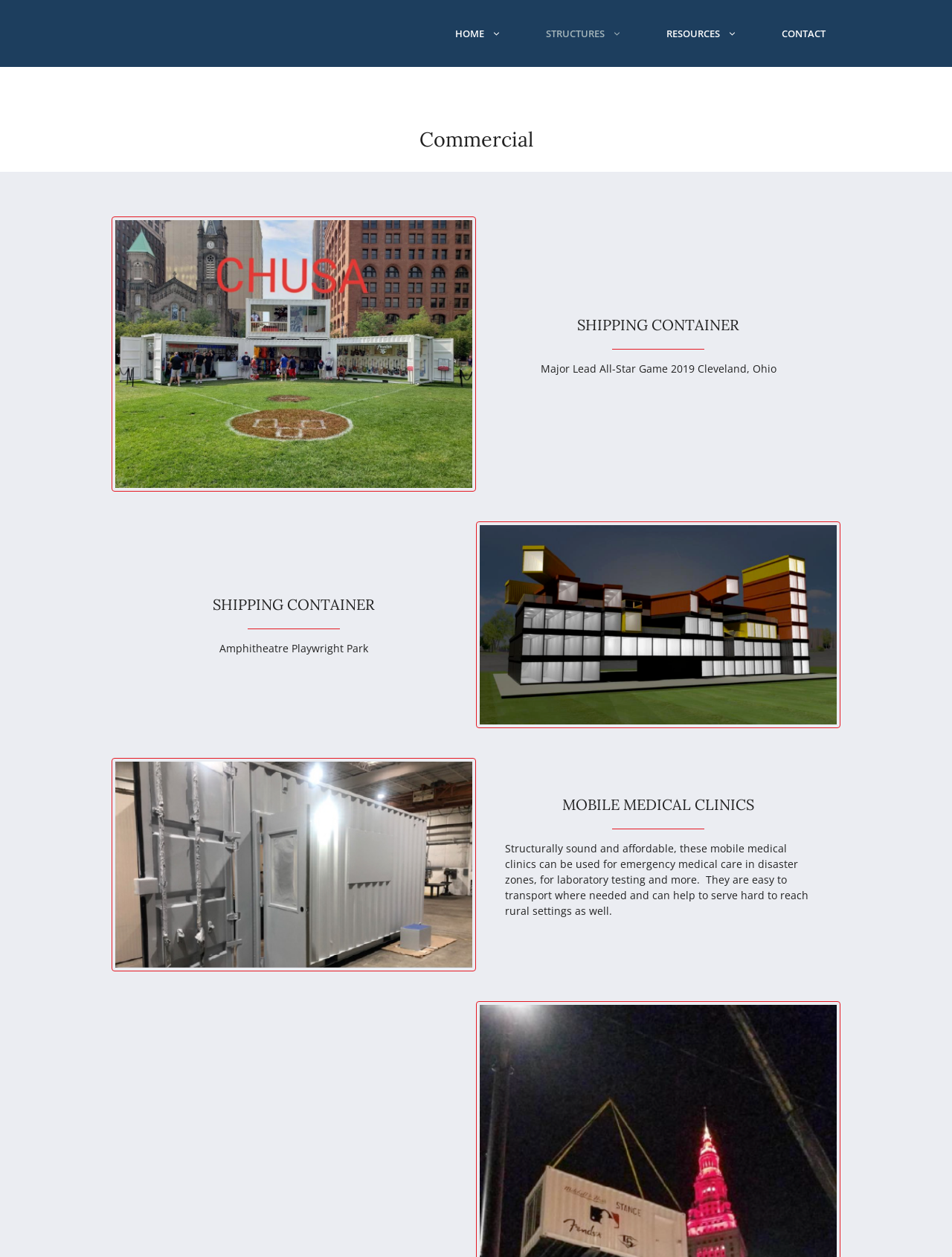Identify the bounding box for the UI element described as: "Structures". The coordinates should be four float numbers between 0 and 1, i.e., [left, top, right, bottom].

[0.55, 0.0, 0.677, 0.053]